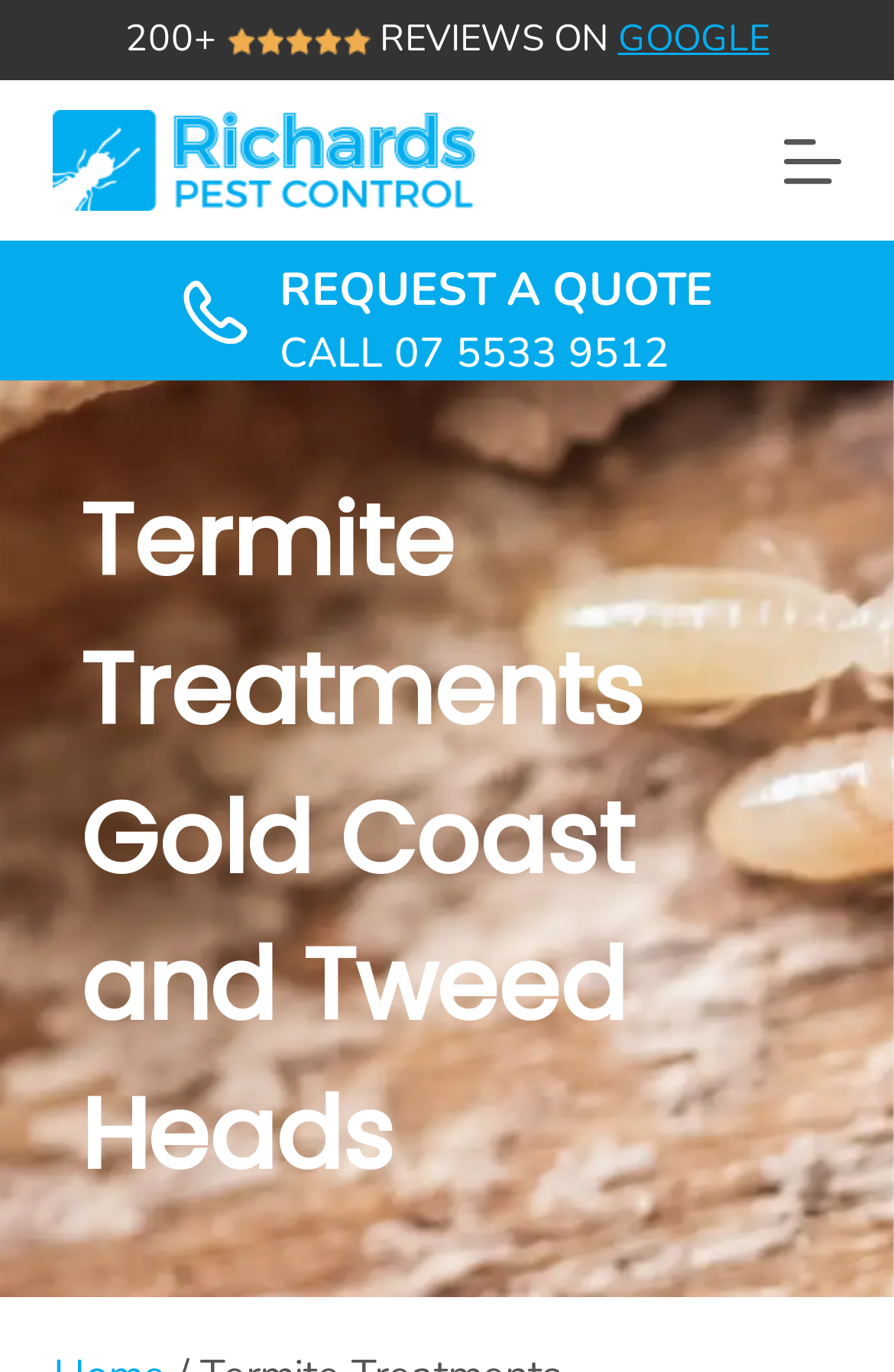Please give a succinct answer to the question in one word or phrase:
What is the platform mentioned for reviews?

GOOGLE